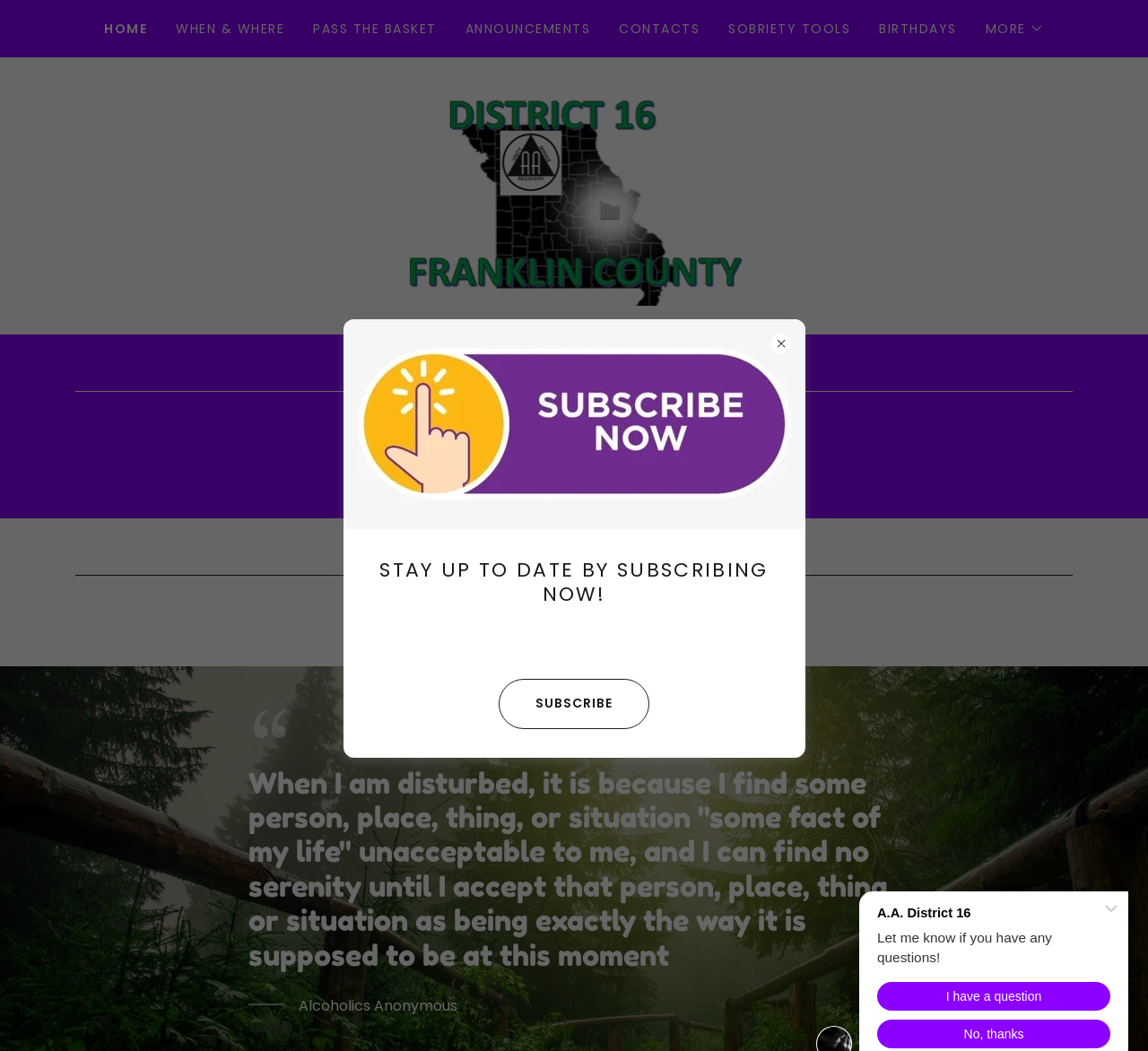How many links are in the top navigation menu?
Refer to the screenshot and respond with a concise word or phrase.

7